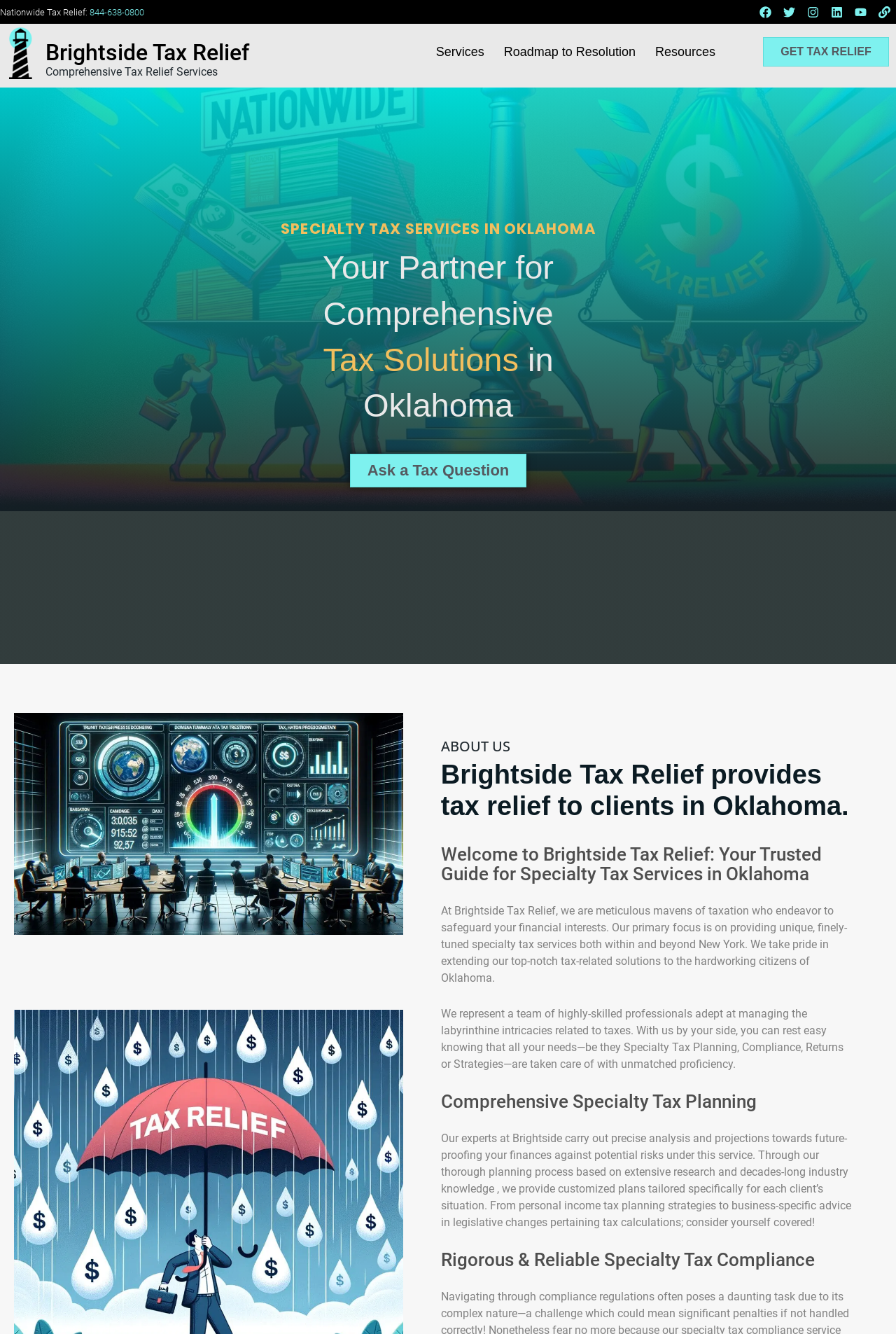Based on the image, provide a detailed response to the question:
What is the focus of the company?

I found the focus of the company by looking at the text on the webpage, which mentions 'taxation', 'tax relief', and 'tax services' multiple times, indicating that the company specializes in taxation.